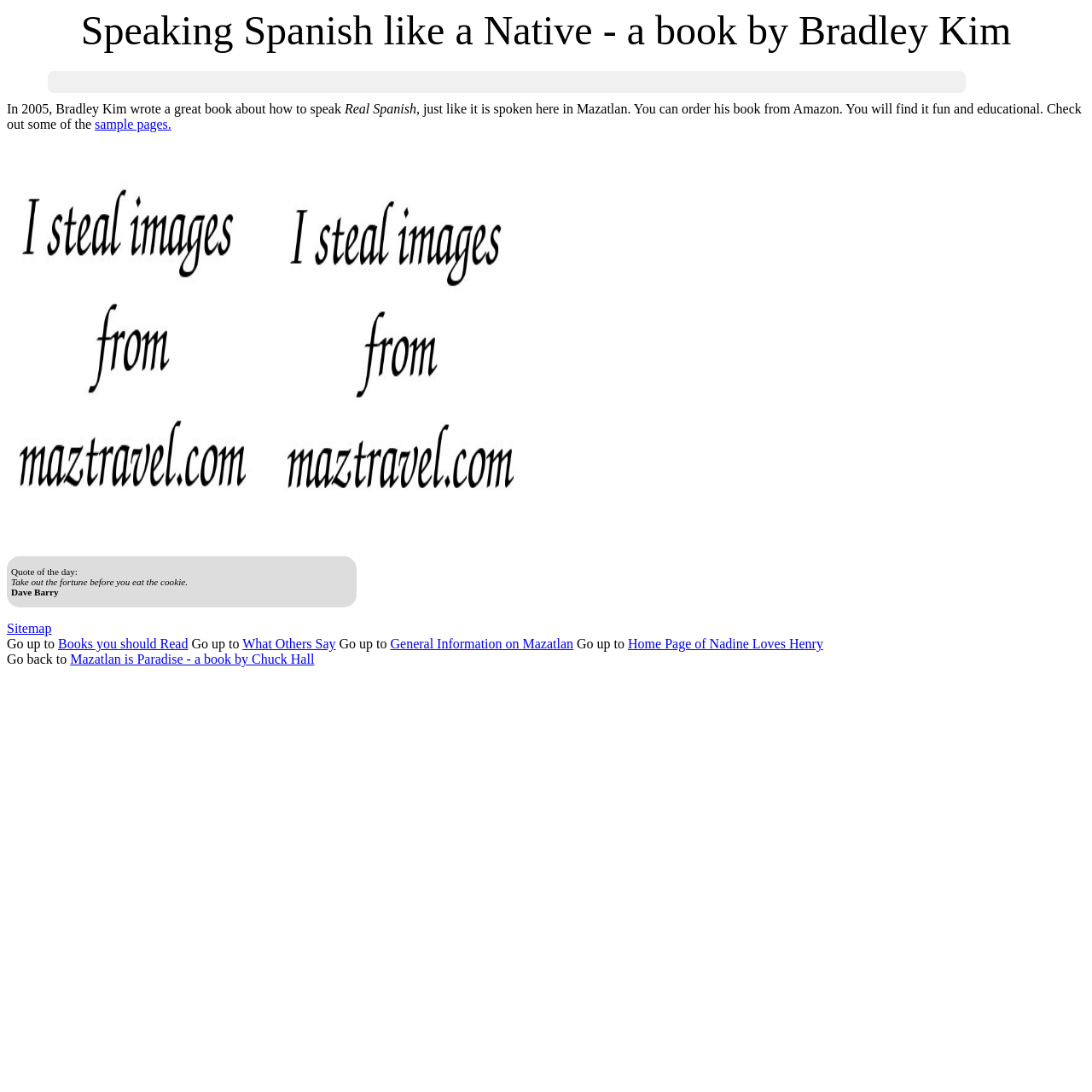Generate an in-depth caption that captures all aspects of the webpage.

The webpage is about a book titled "Speaking Spanish like a Native" written by Bradley Kim. At the top, there is a brief description of the book, which mentions that it was written in 2005 and provides information on how to order it from Amazon. The text also praises the book, calling it "fun and educational." 

Below the book description, there is a link to "sample pages" of the book. Further down, there are two empty links, possibly indicating a section for images or icons. 

The webpage also features a "Quote of the day" section, which displays a quote from Dave Barry, saying "Take out the fortune before you eat the cookie." 

At the bottom of the page, there are several links to other pages, including "Sitemap", "Books you should Read", "What Others Say", "General Information on Mazatlan", and "Home Page of Nadine Loves Henry". There is also a link to another book titled "Mazatlan is Paradise" written by Chuck Hall.